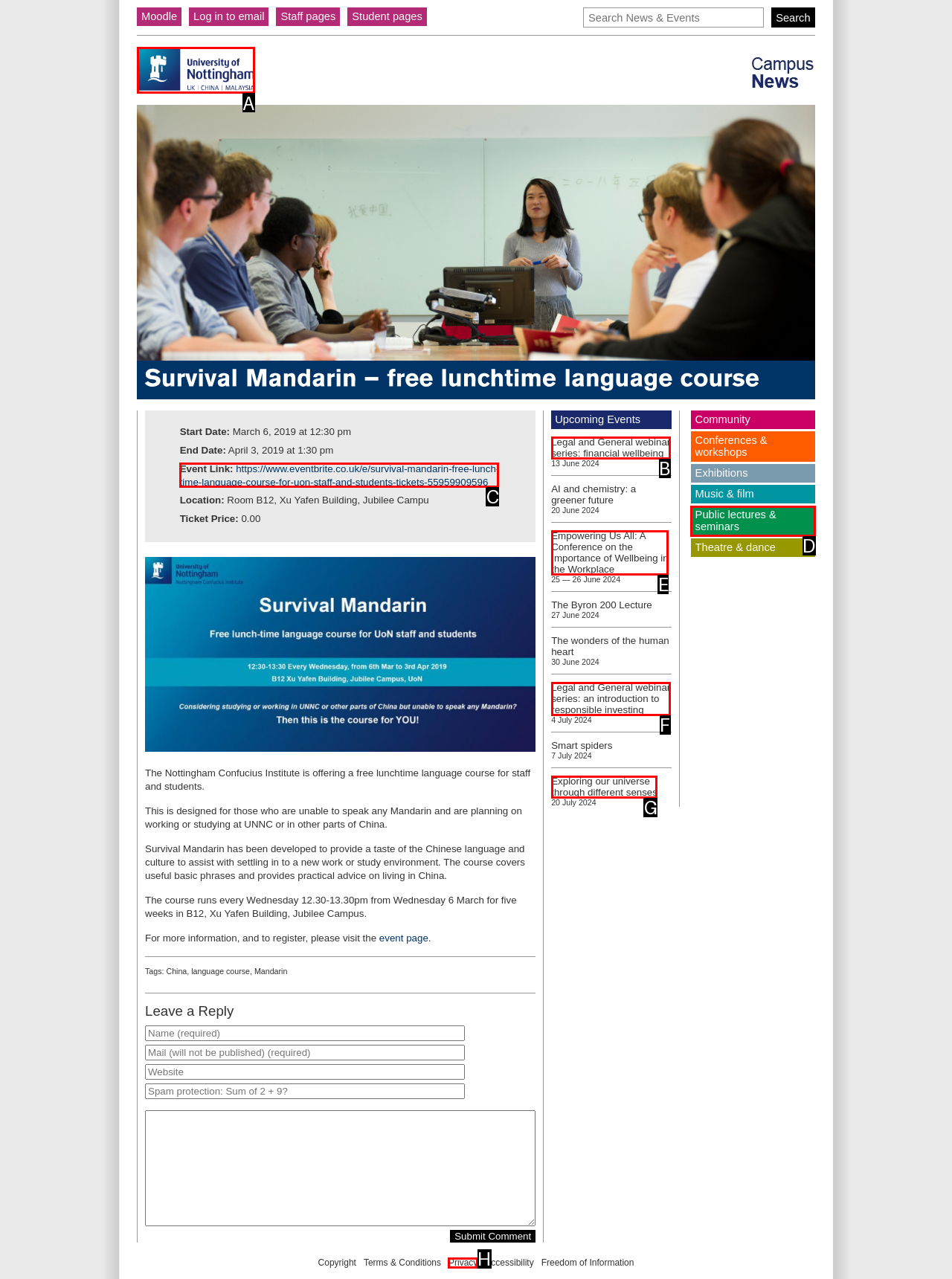Identify which lettered option completes the task: Click the event link. Provide the letter of the correct choice.

C